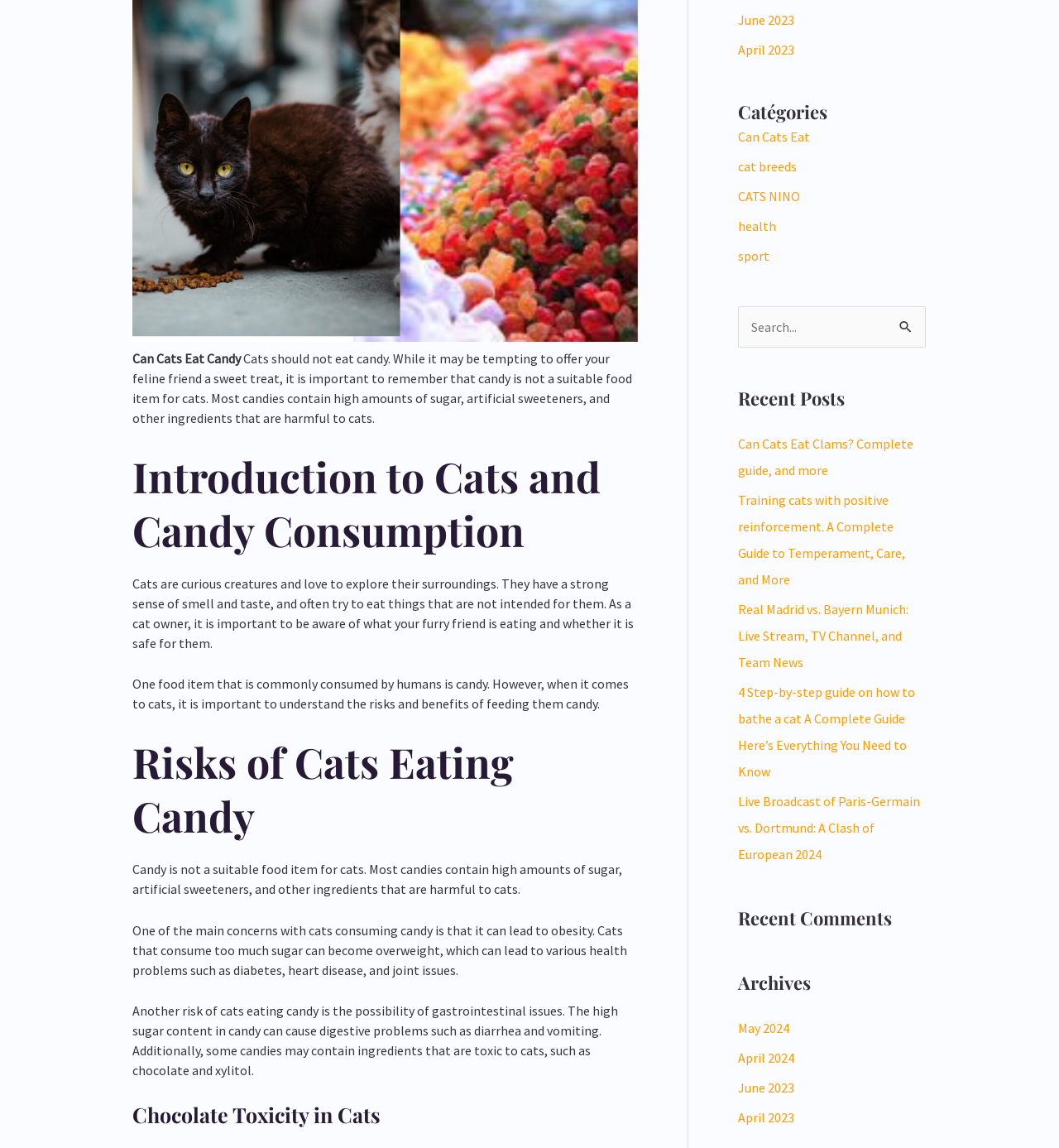Based on the provided description, "Download: Broschure for Service", find the bounding box of the corresponding UI element in the screenshot.

None